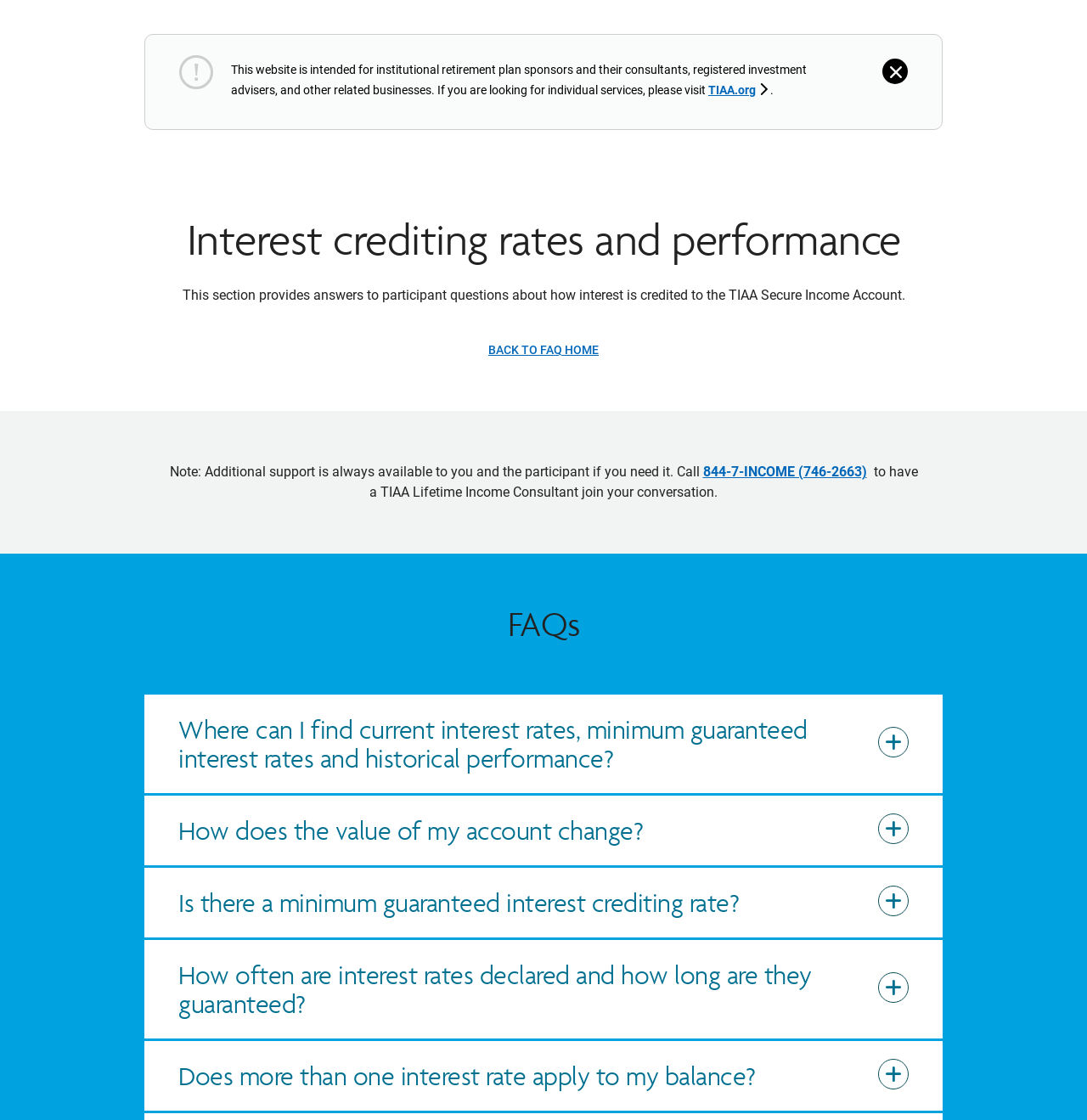Please identify the bounding box coordinates of the element I need to click to follow this instruction: "Go back to FAQ home".

[0.449, 0.306, 0.551, 0.318]